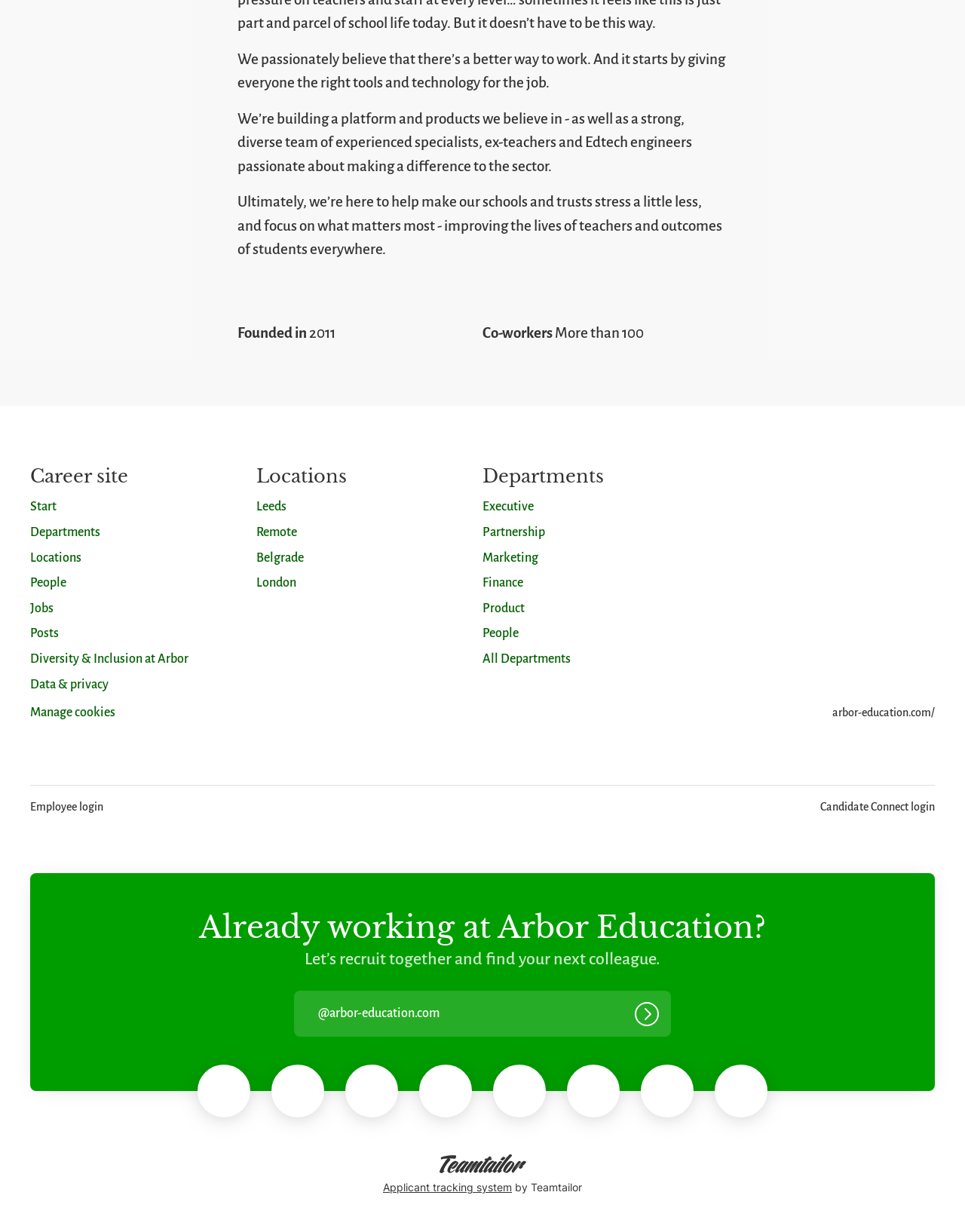Please identify the bounding box coordinates for the region that you need to click to follow this instruction: "Click on the 'Employee login' link".

[0.031, 0.647, 0.107, 0.662]